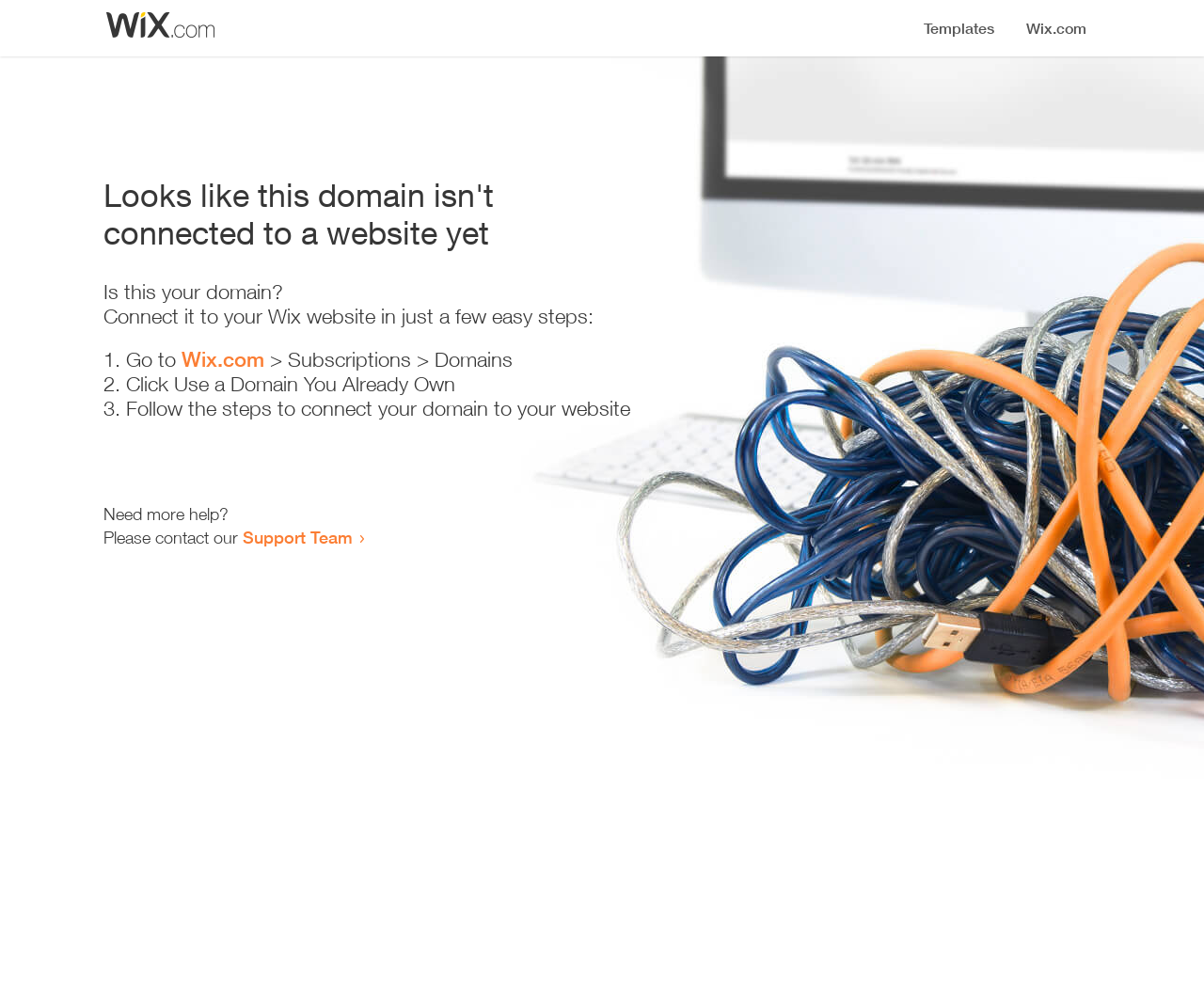Provide the bounding box coordinates of the HTML element this sentence describes: "Wix.com". The bounding box coordinates consist of four float numbers between 0 and 1, i.e., [left, top, right, bottom].

[0.151, 0.348, 0.22, 0.373]